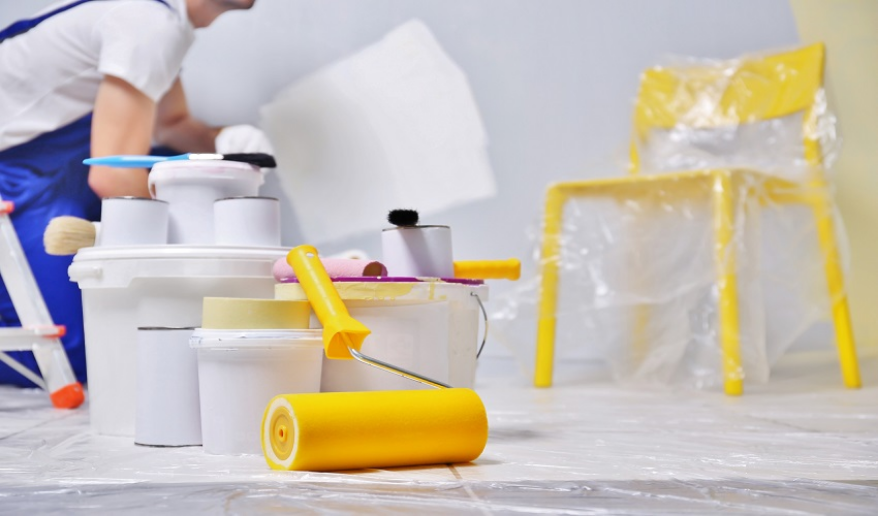Outline with detail what the image portrays.

This image captures a vibrant painting scene, showcasing the essential tools and materials of a house painter at work. In the foreground, a collection of paint cans in various sizes, some with colorful lids, sit on a protective plastic sheet that covers the floor. Prominently displayed is a yellow paint roller ready for use, symbolizing creativity and transformation. 

In the background, a person, dressed in a white shirt and blue overalls, is seen expertly applying paint to a wall, highlighting the hands-on nature of home improvement projects. A yellow chair, partially covered in plastic, hints at the designer's choice of color for the space. This scene encapsulates the spirit of home renovation, underscored by the phrase "Ouch!!! – After spending thousands of bucks on home or property painting, ending up with peeled out paints can literally break any homeowner’s heart," emphasizing the importance of selecting the right paint colors to ensure a successful outcome.